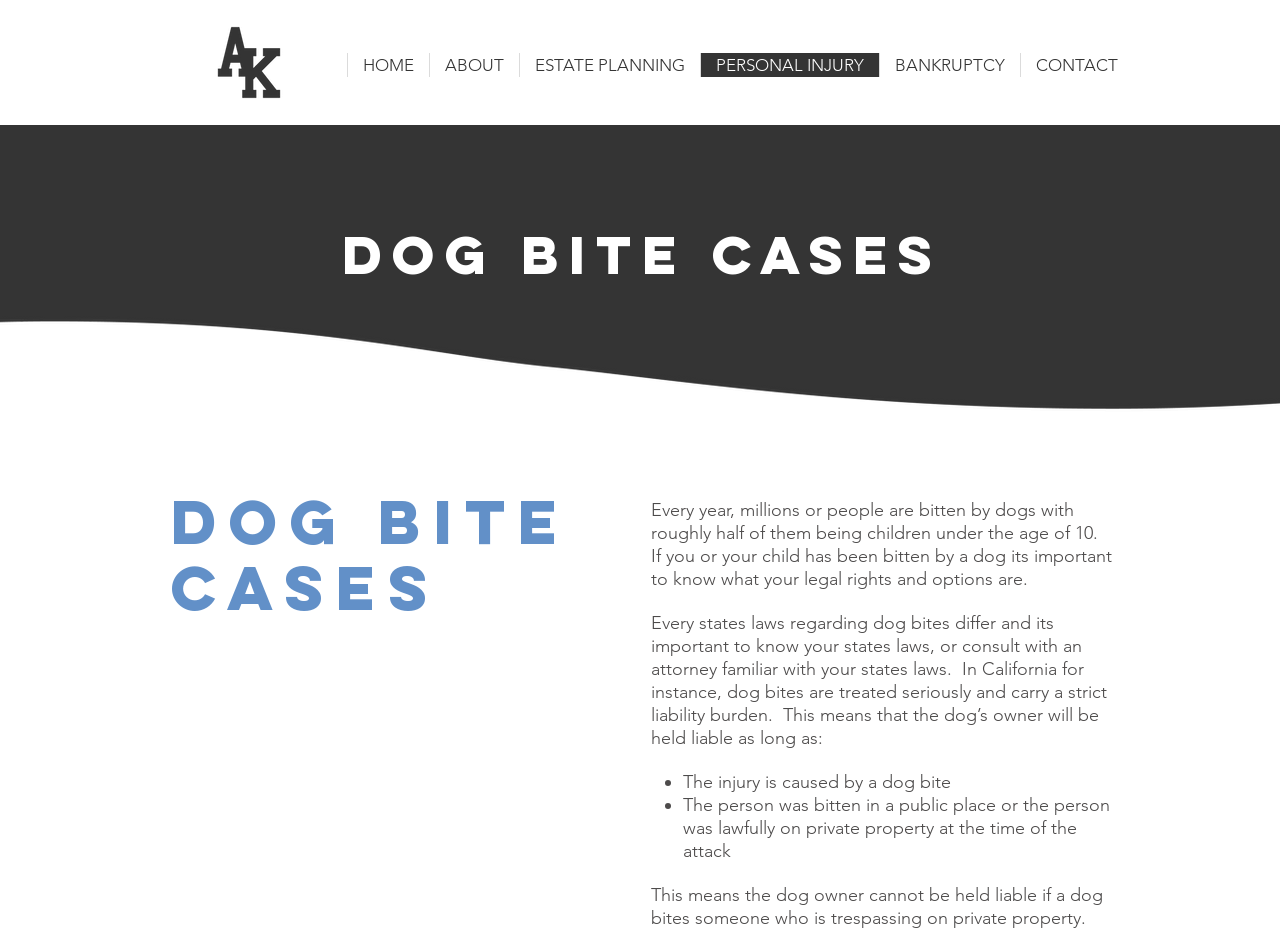What is the fourth navigation link?
Based on the image, provide your answer in one word or phrase.

BANKRUPTCY